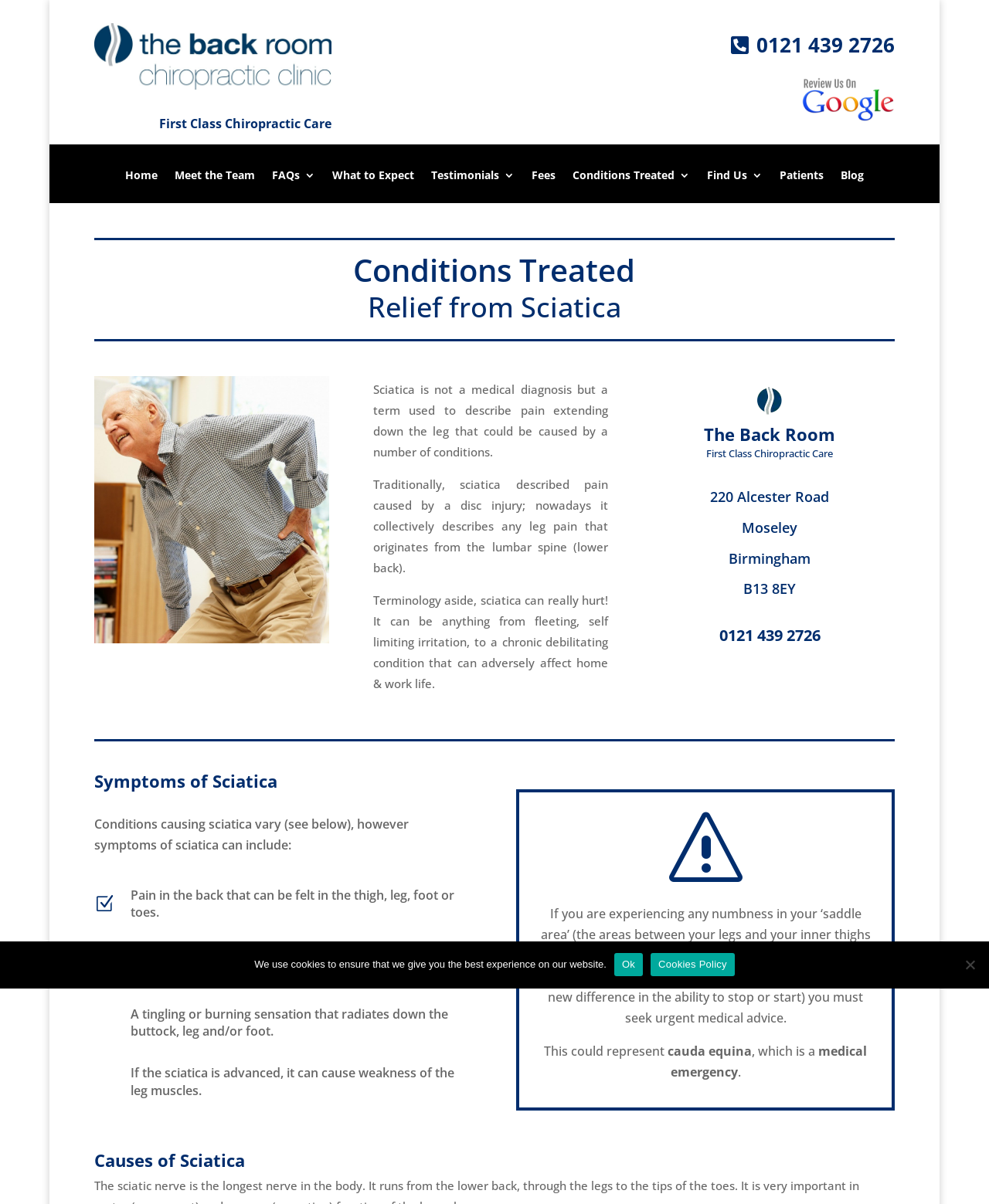What is the name of the chiropractic clinic?
Look at the image and answer with only one word or phrase.

The Back Room